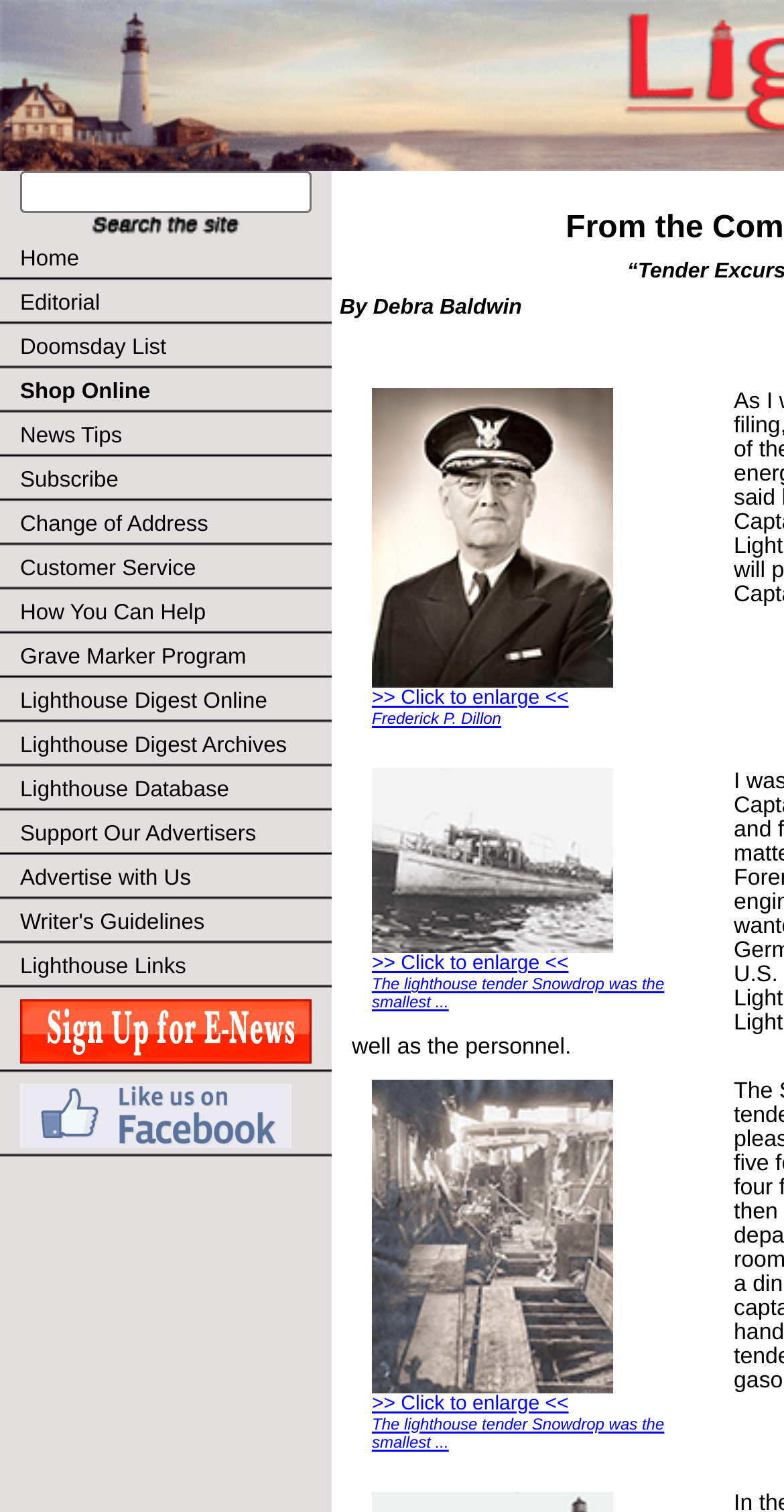Identify the bounding box coordinates of the region that needs to be clicked to carry out this instruction: "Read about the lighthouse tender Snowdrop". Provide these coordinates as four float numbers ranging from 0 to 1, i.e., [left, top, right, bottom].

[0.474, 0.645, 0.847, 0.669]